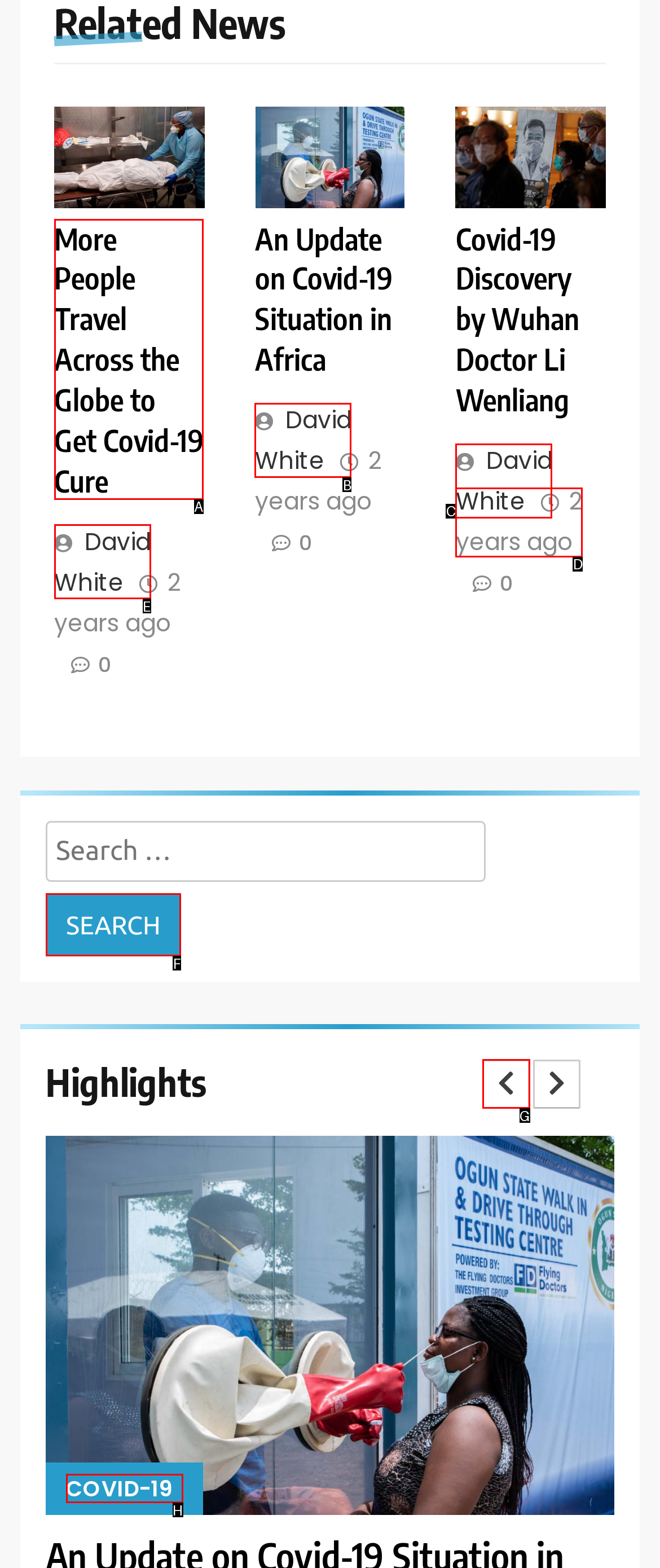Find the option that matches this description: COVID-19
Provide the matching option's letter directly.

H